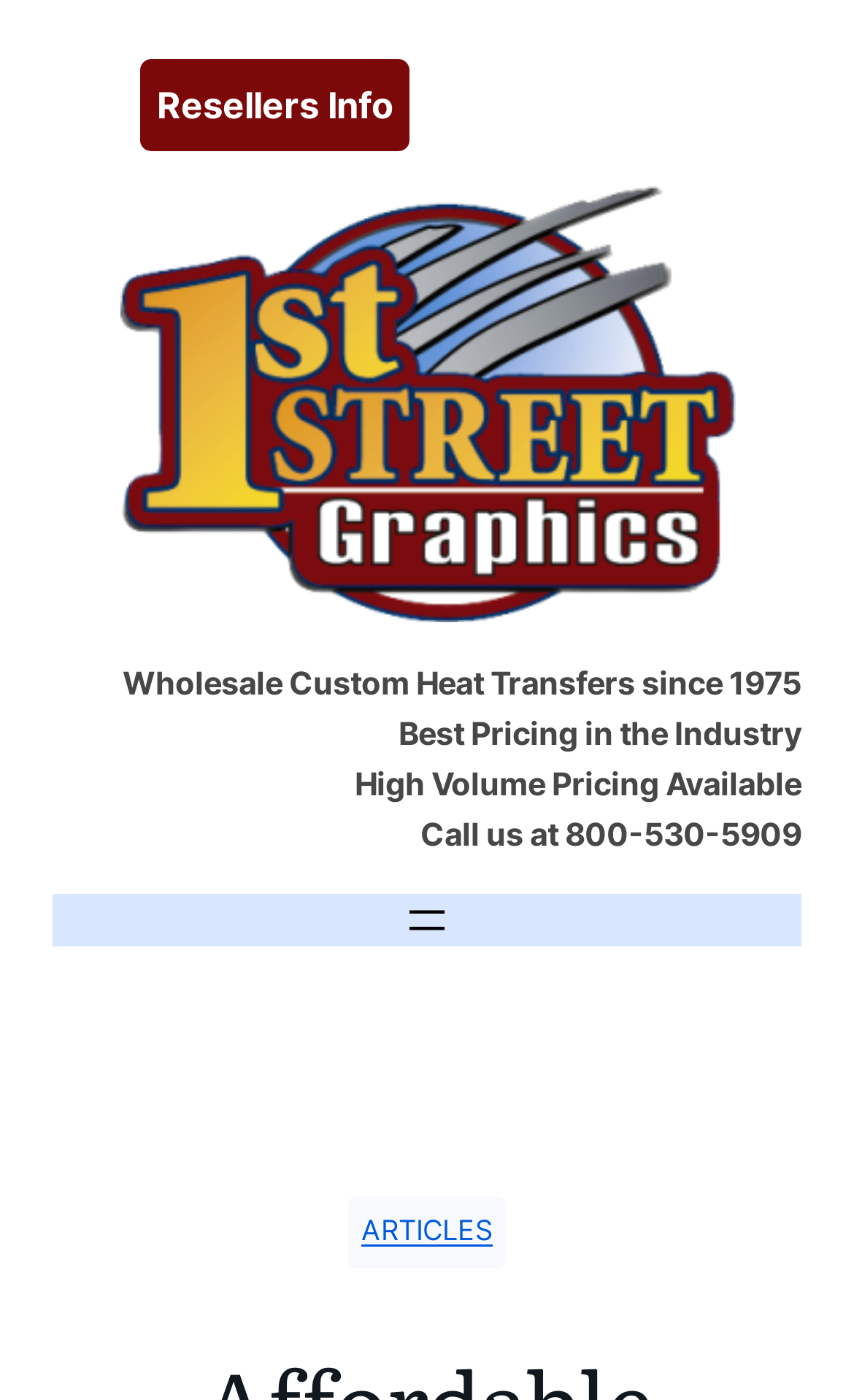Please determine the bounding box coordinates for the UI element described as: "Articles".

[0.423, 0.867, 0.577, 0.891]